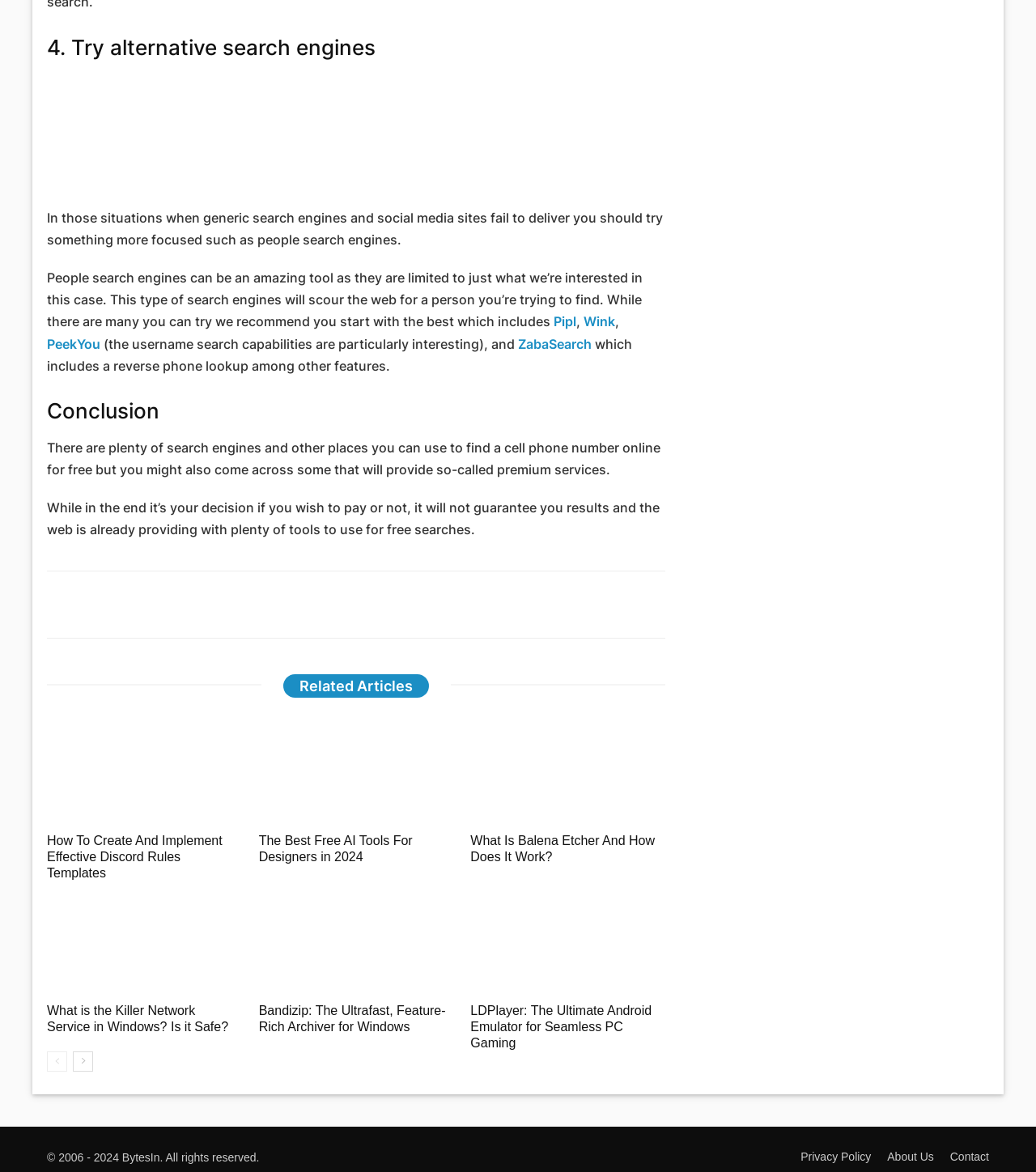Use the details in the image to answer the question thoroughly: 
What features does ZabaSearch include?

According to the webpage, ZabaSearch is one of the recommended people search engines, and it includes a reverse phone lookup feature among others.